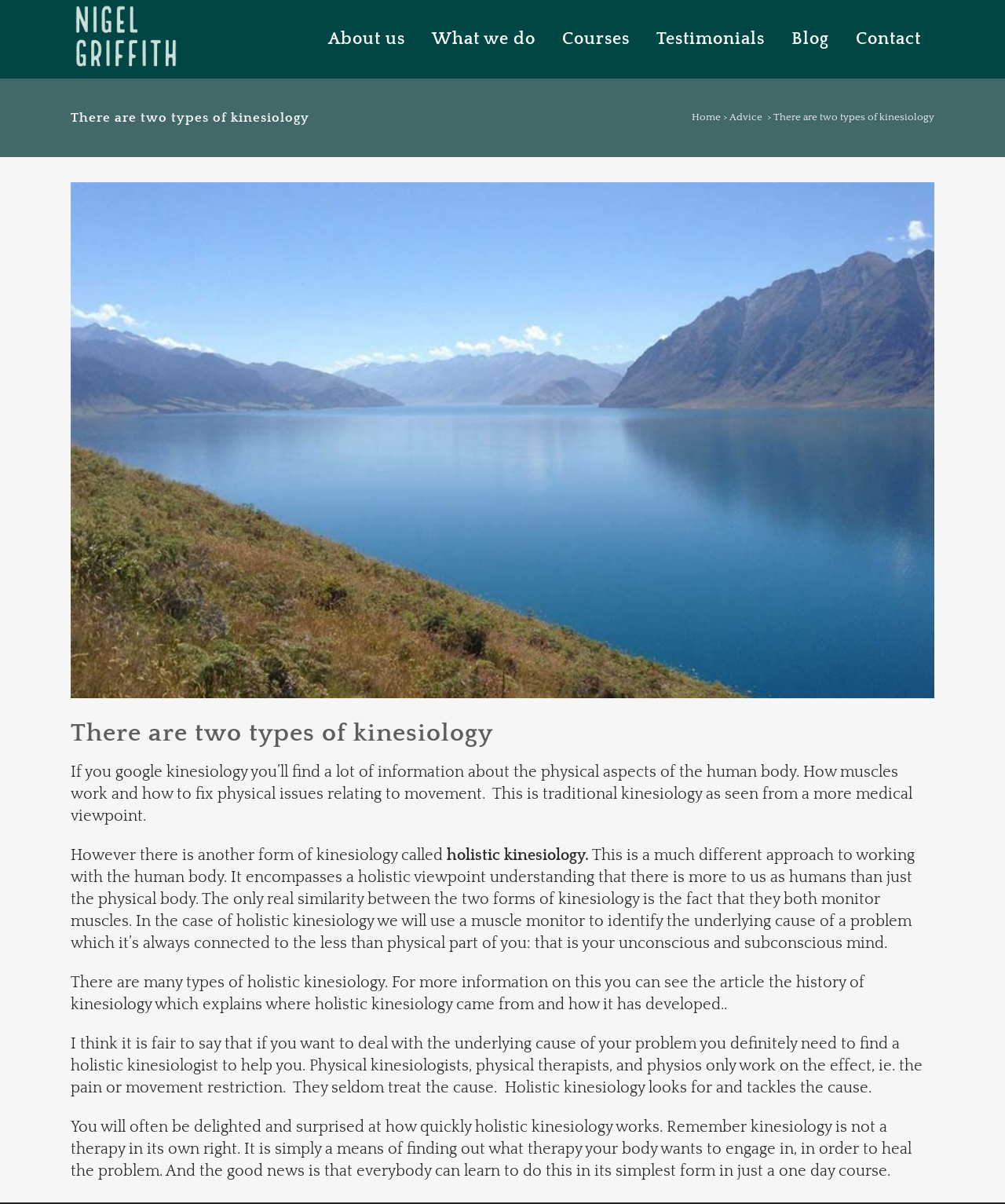Explain the webpage in detail, including its primary components.

The webpage is about holistic kinesiology, a method of resolving health challenges and dealing with mental emotional stress. At the top left corner, there are five identical logo images. Below the logos, there is a navigation menu with six links: "About us", "What we do", "Courses", "Testimonials", "Blog", and "Contact". 

On the left side, there is a heading "There are two types of kinesiology" followed by a layout table with a link "Home", a separator, and a link "Advice". 

The main content of the webpage is an article that occupies most of the page. At the top of the article, there is a large image of a beautiful lake in New Zealand. Below the image, there is a heading "There are two types of kinesiology" followed by several paragraphs of text. The text explains the difference between traditional kinesiology, which focuses on the physical aspects of the human body, and holistic kinesiology, which takes a more holistic approach, encompassing the unconscious and subconscious mind. The text also highlights the benefits of holistic kinesiology, including its ability to identify and tackle the underlying cause of a problem, and its quick effectiveness.